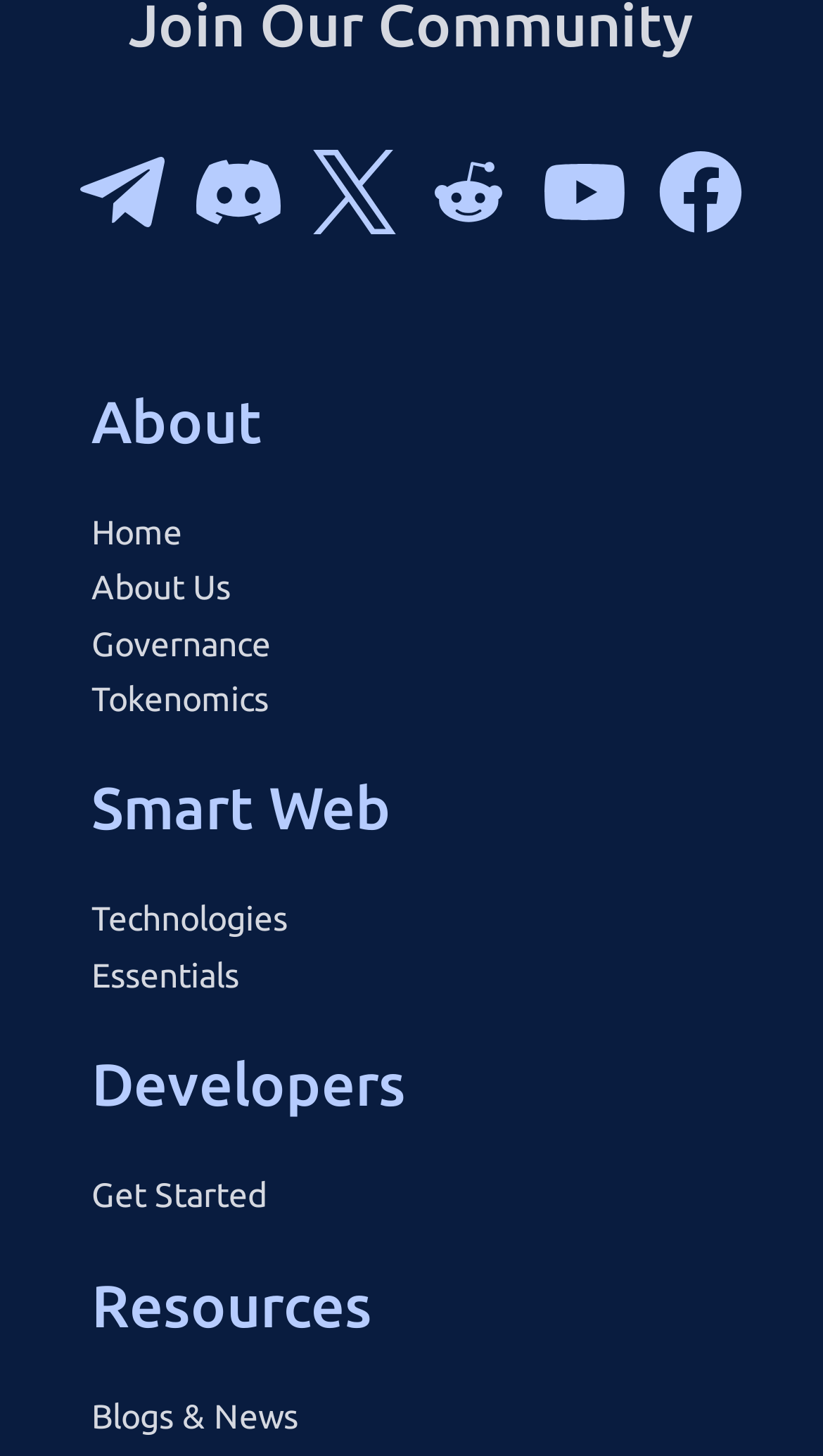Identify the bounding box coordinates of the region that needs to be clicked to carry out this instruction: "Read Blogs & News". Provide these coordinates as four float numbers ranging from 0 to 1, i.e., [left, top, right, bottom].

[0.111, 0.953, 0.889, 0.991]